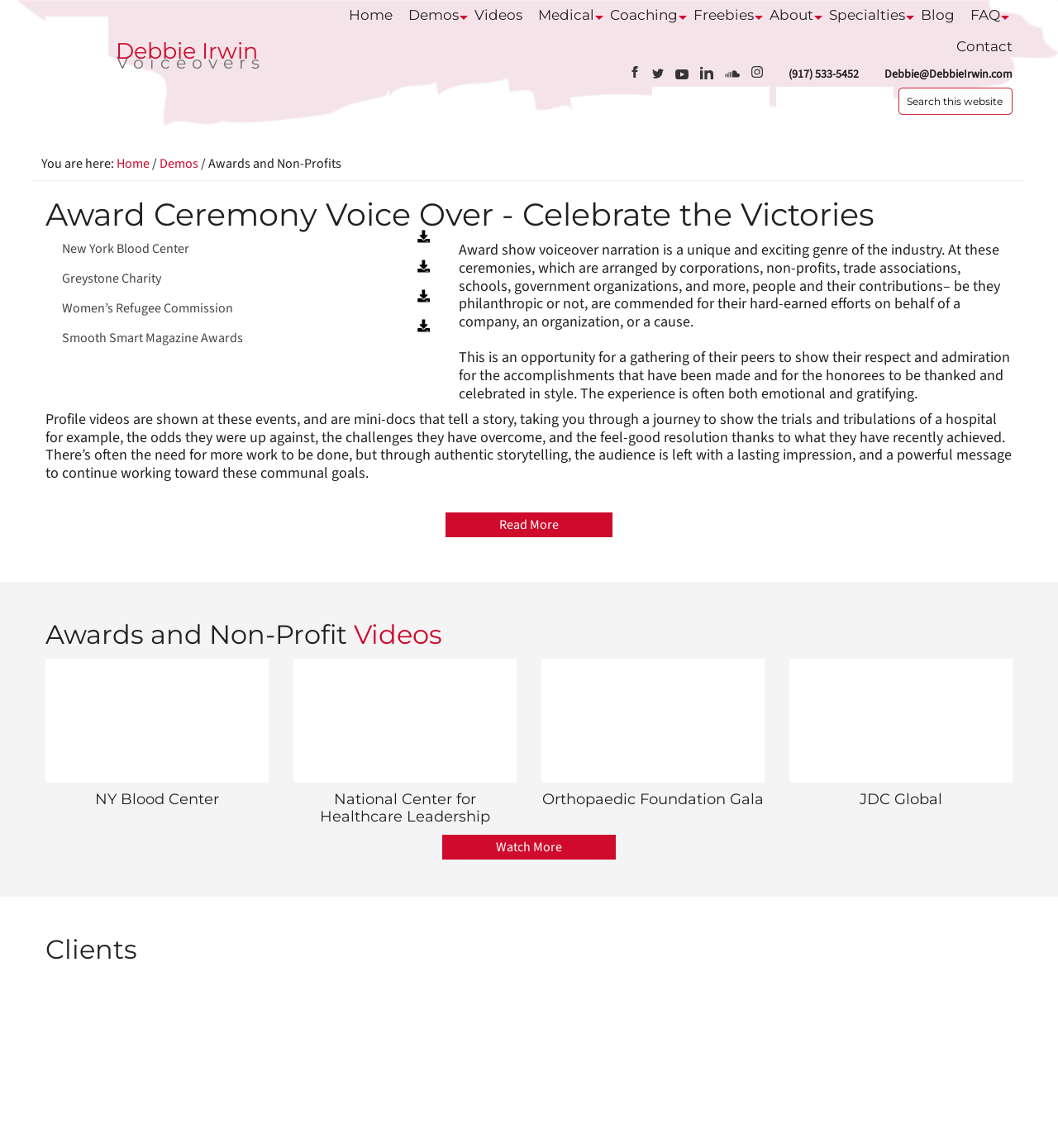Determine the bounding box coordinates of the area to click in order to meet this instruction: "Read more about award show voiceover narration".

[0.421, 0.446, 0.579, 0.468]